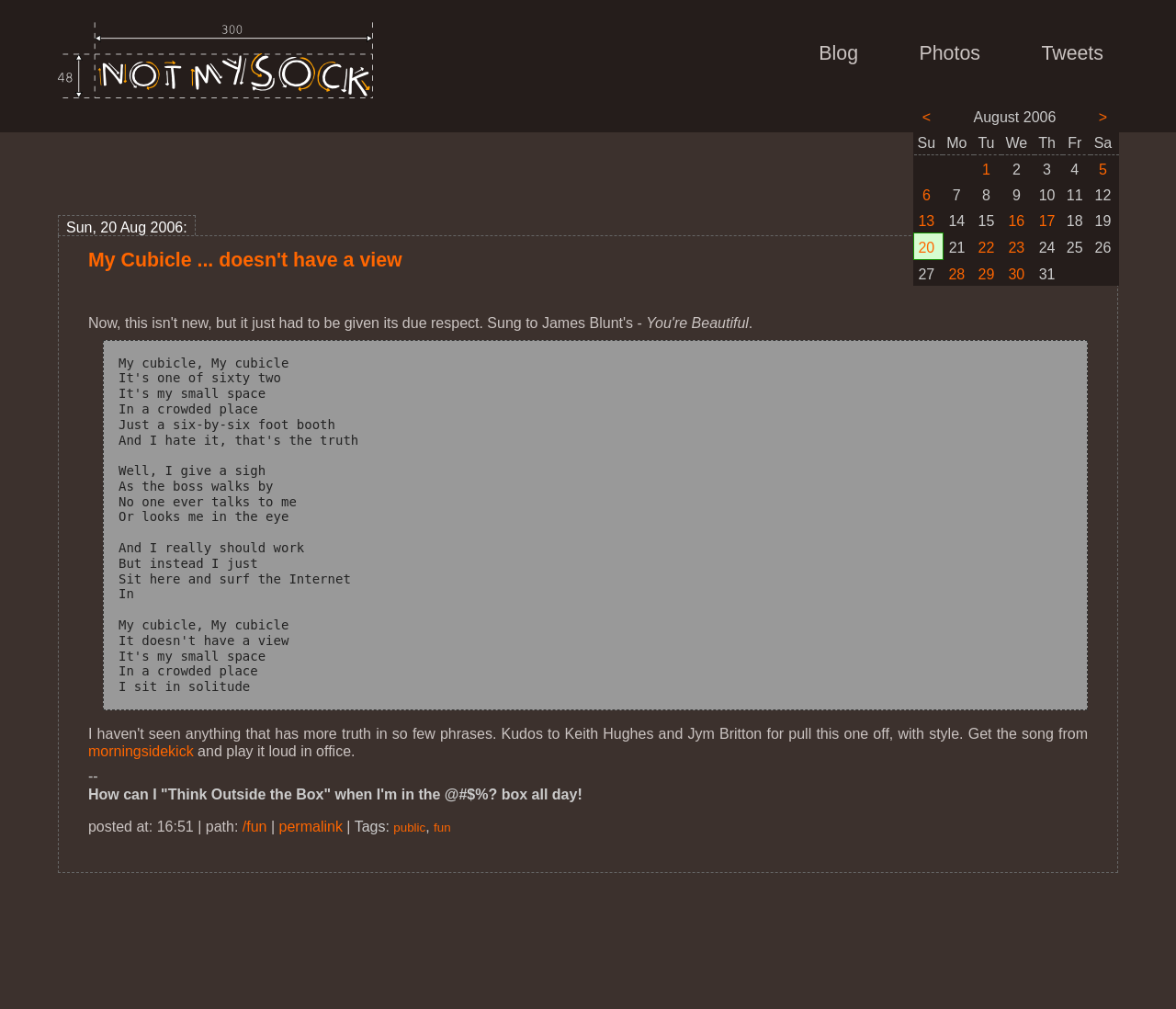Please give the bounding box coordinates of the area that should be clicked to fulfill the following instruction: "View the 'Photos' section". The coordinates should be in the format of four float numbers from 0 to 1, i.e., [left, top, right, bottom].

[0.769, 0.027, 0.846, 0.078]